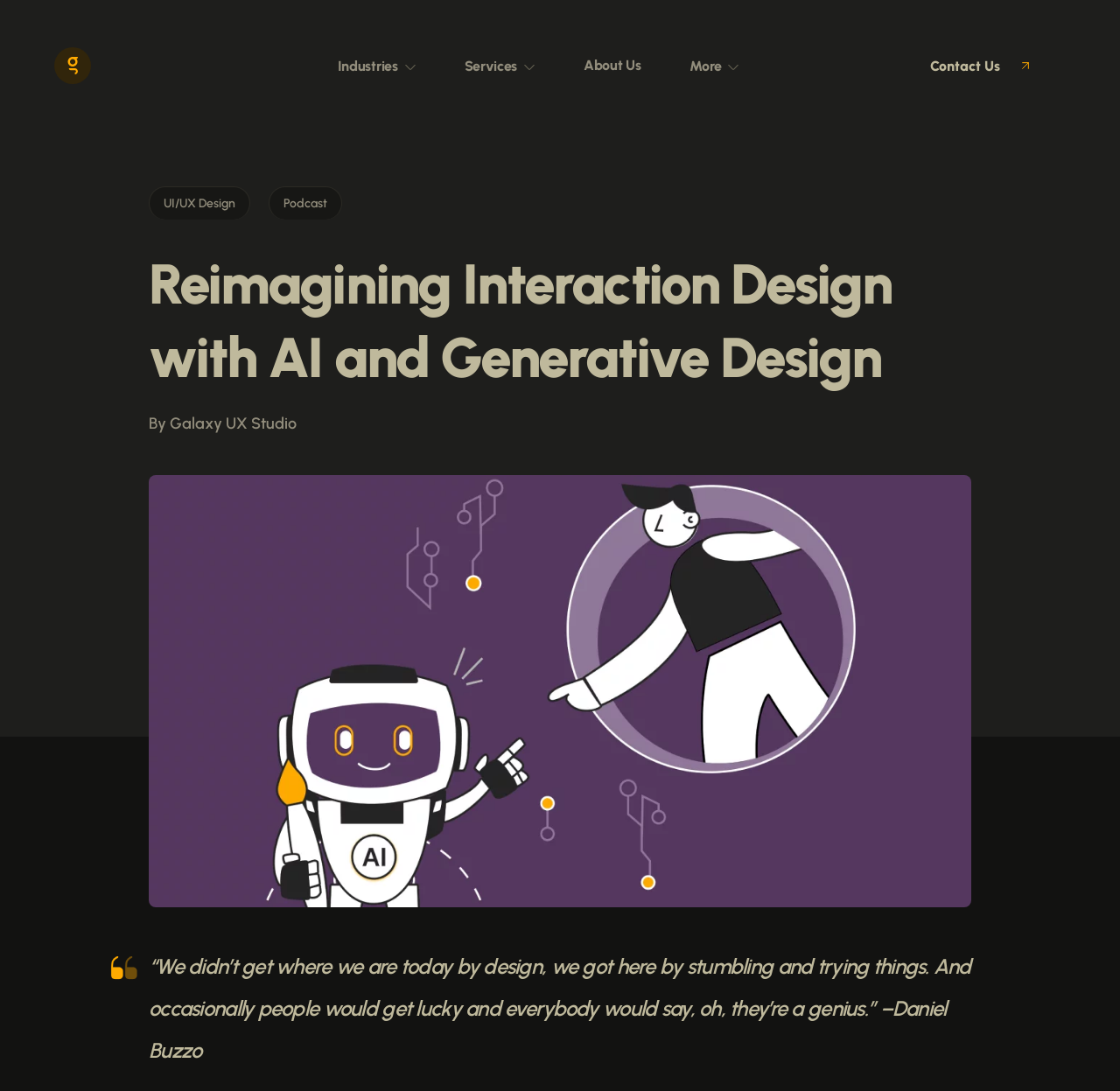Utilize the details in the image to give a detailed response to the question: How many dropdown icons are there?

I counted the number of dropdown icons by looking at the images with the description 'drop down icon' located next to the links 'Industries', 'Services', and 'More'.